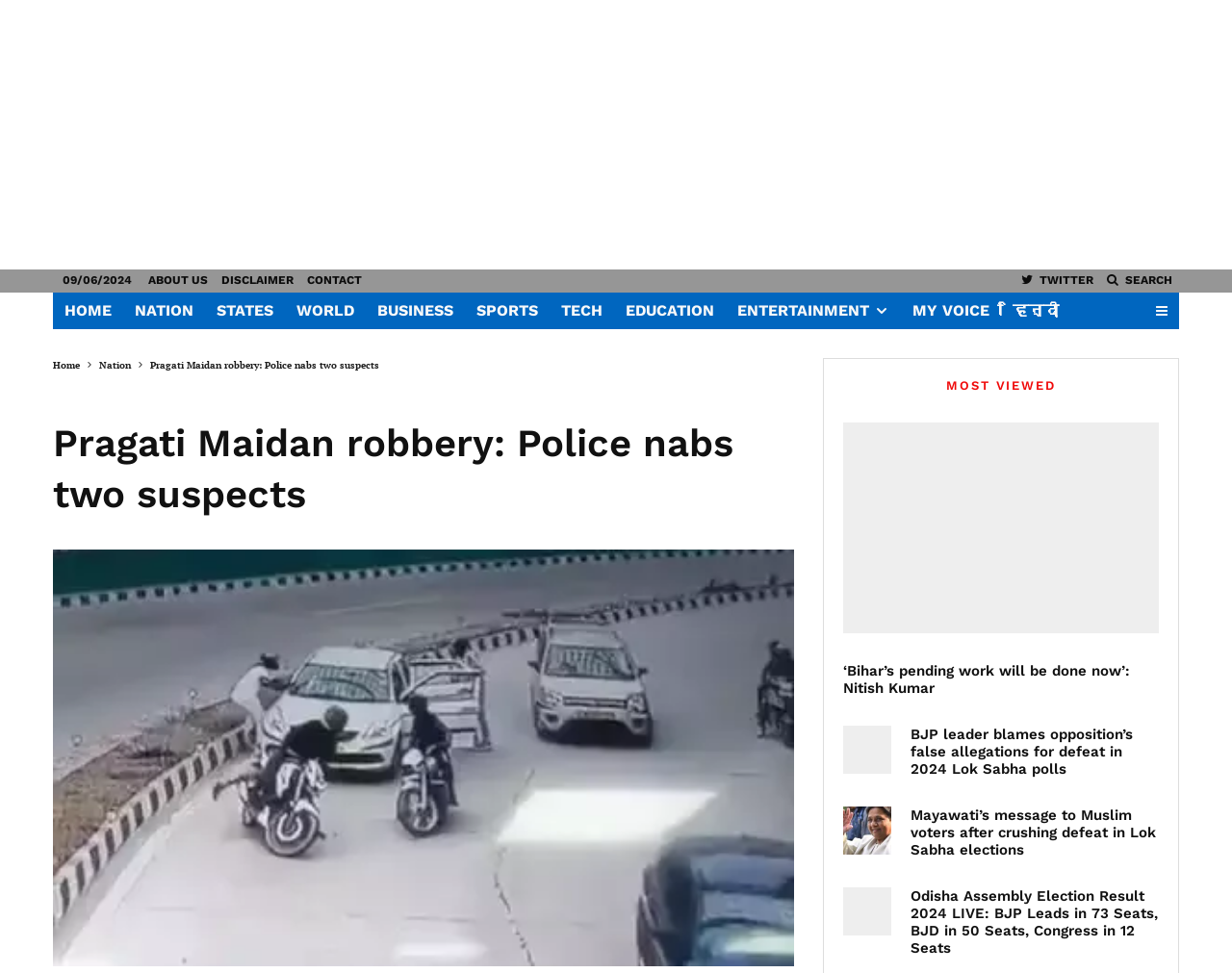What is the category of the news article?
Can you offer a detailed and complete answer to this question?

I determined the category of the news article by examining the links at the top of the webpage, which include 'HOME', 'NATION', 'STATES', and others. The article's title 'Pragati Maidan robbery: Police nabs two suspects' is under the 'NATION' category.